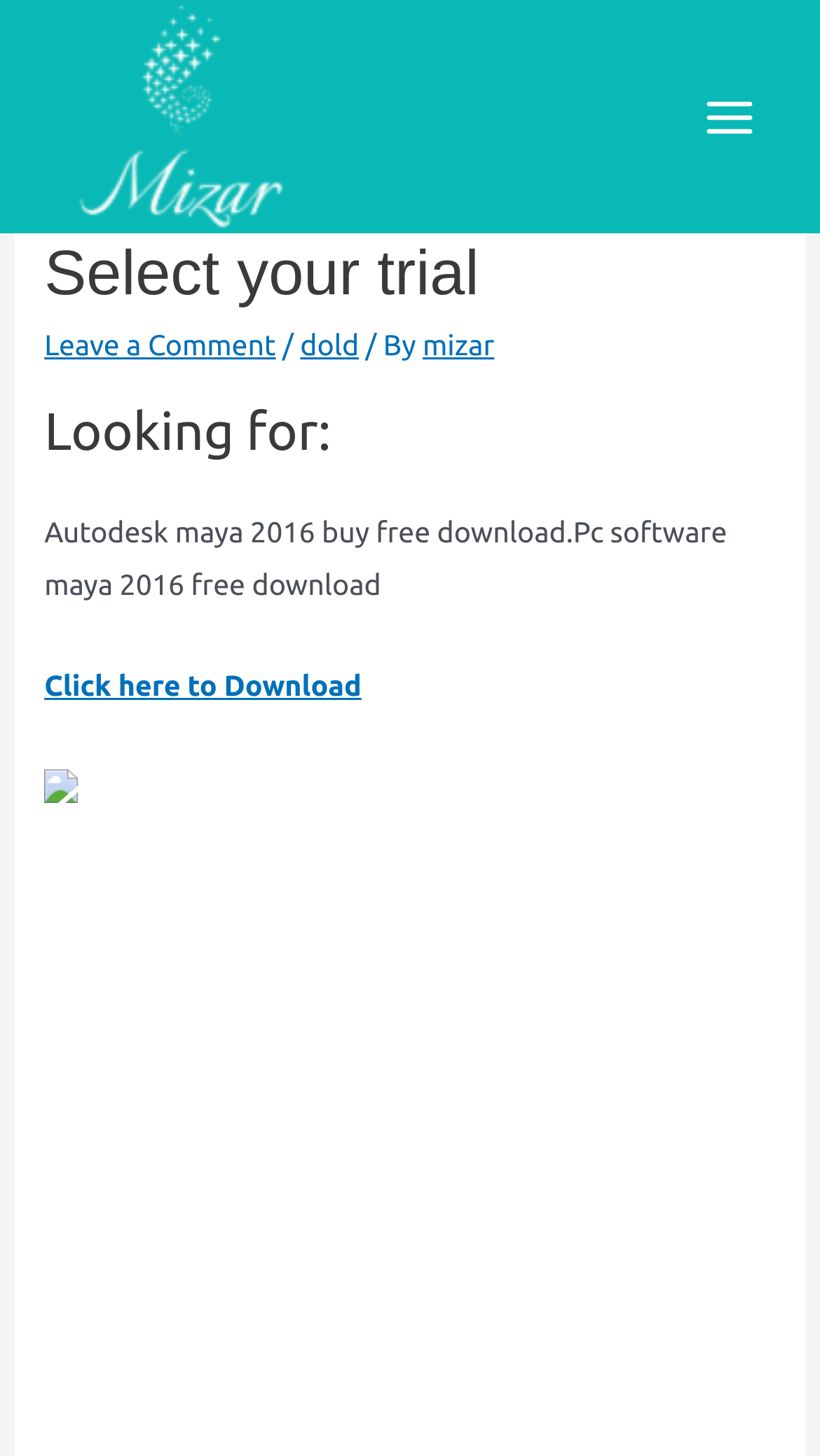Generate a detailed explanation of the webpage's features and information.

The webpage is about Autodesk 3D Maya free download. At the top left, there is a logo of Mizar Management Consultancy, accompanied by a link with the same name. On the top right, there is a main menu button. 

Below the logo, there is a header section that spans the entire width of the page. It contains a heading that repeats the title of the webpage, followed by a link to leave a comment, a separator, and another link to 'dold' and 'mizar'. 

Under the header section, there is a heading that says "Looking for:". Below this heading, there is a paragraph of text that describes Autodesk Maya 2016 and its free download. 

Following the paragraph, there is a prominent call-to-action link that says "Click here to Download". To the right of this link, there is a smaller link with an accompanying image. The rest of the page is filled with empty space, separated by horizontal lines.